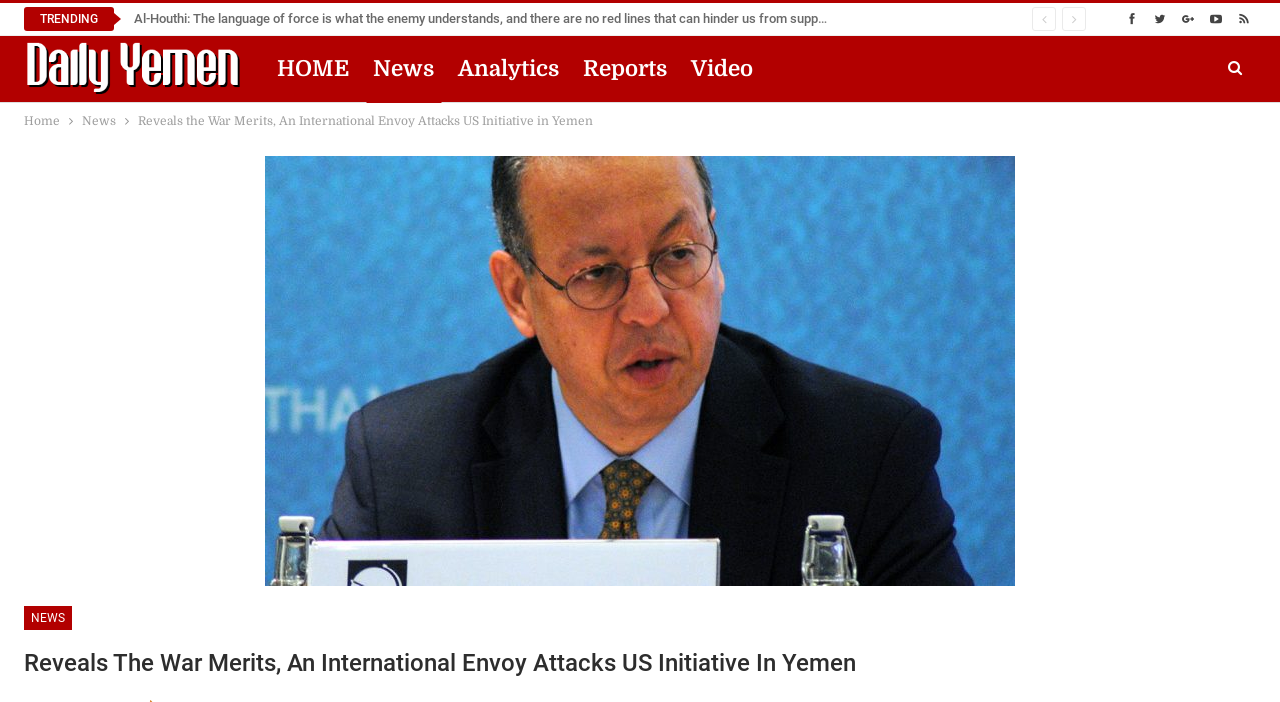Provide a brief response to the question using a single word or phrase: 
How many navigation links are at the top of the page?

5